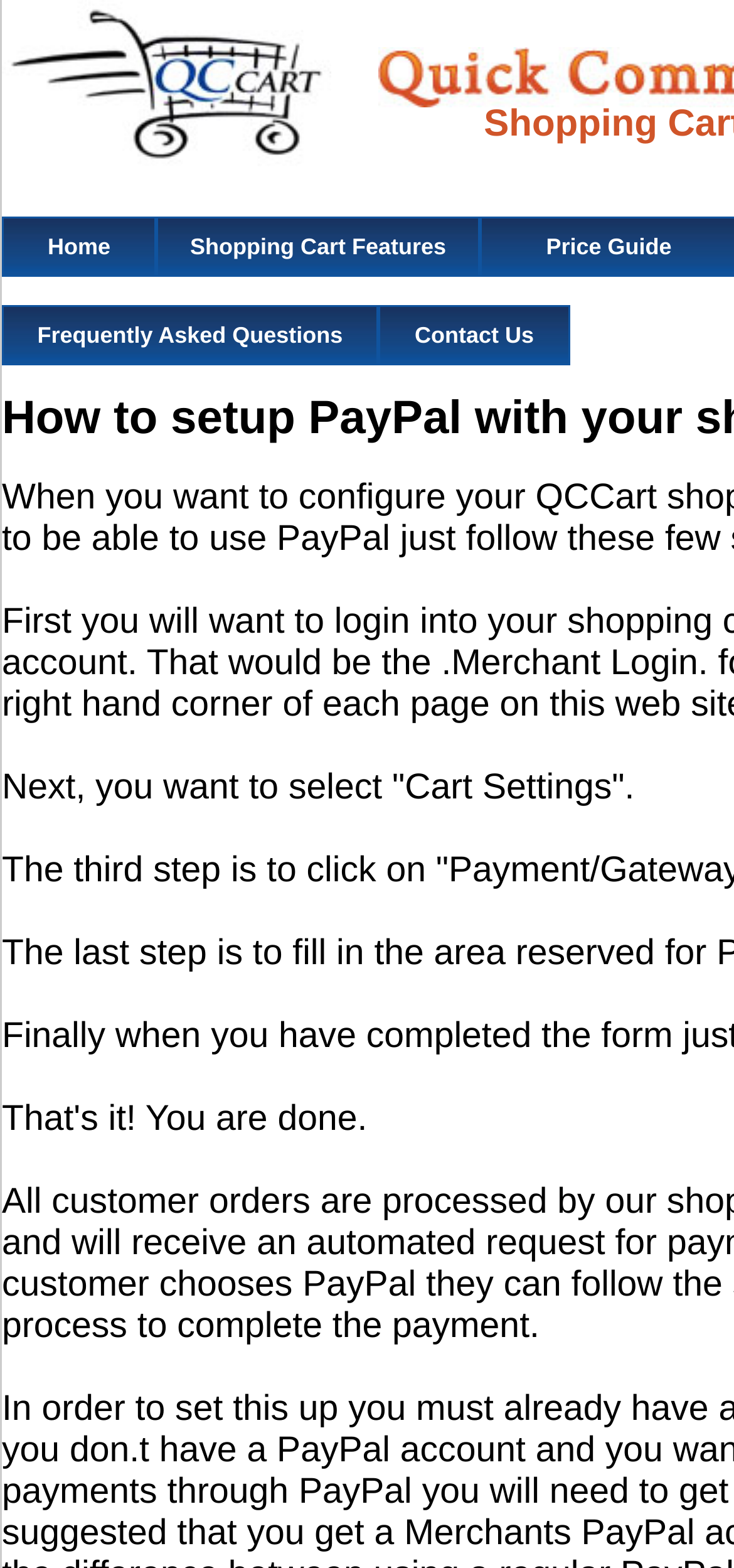Explain the contents of the webpage comprehensively.

The webpage is about configuring PayPal on a shopping cart, as indicated by the meta description. At the top left of the page, there is a logo image. Below the logo, there is a navigation menu with five links: "Home", "Shopping Cart Features", "Price Guide", "Frequently Asked Questions", and "Contact Us". These links are positioned horizontally, with "Home" on the left and "Contact Us" on the right.

Below the navigation menu, there is a paragraph of text that provides instructions on how to configure PayPal, starting with "Next, you want to select 'Cart Settings'." This text is positioned near the top of the page, taking up a significant portion of the width.